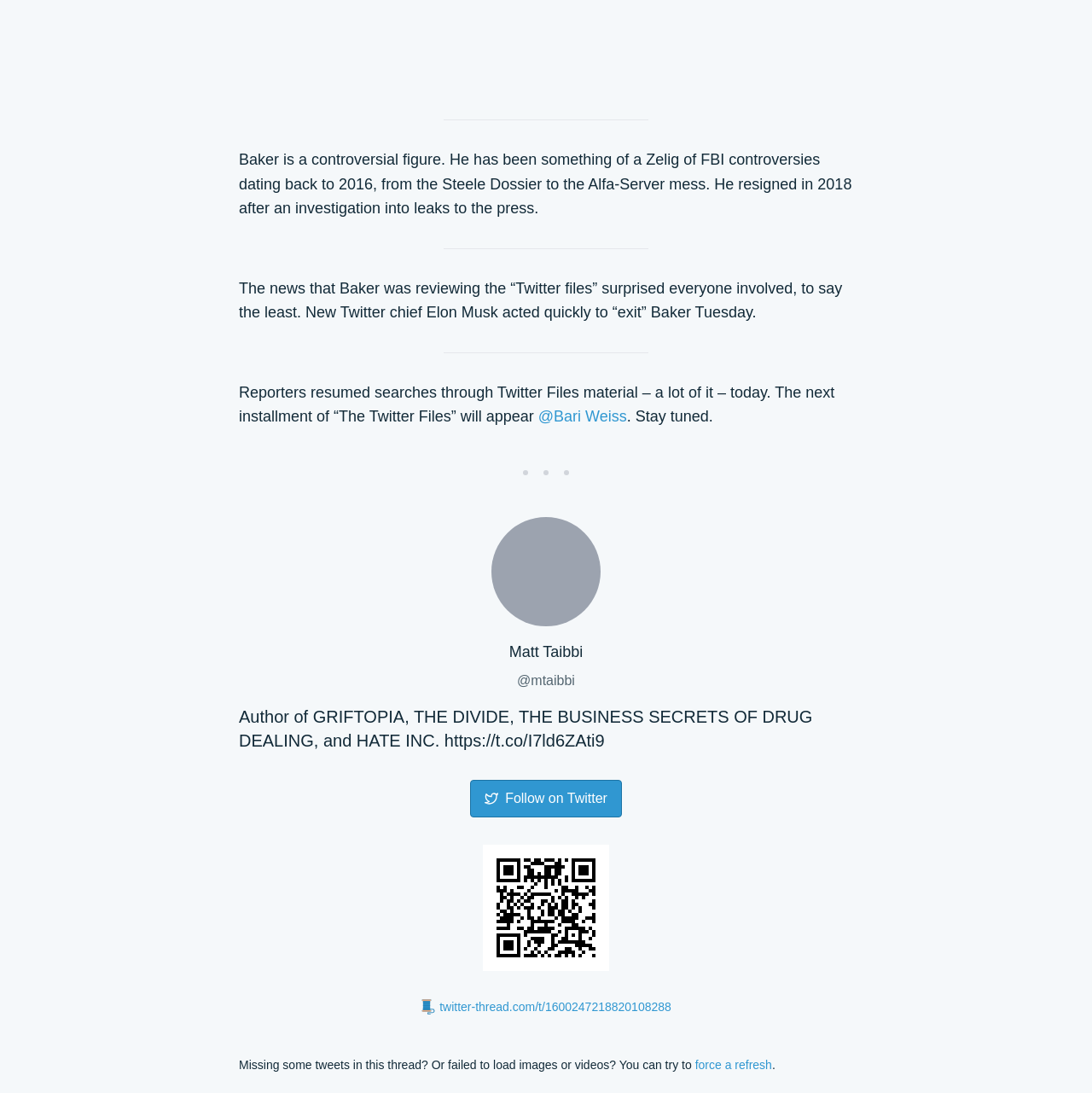Give a one-word or phrase response to the following question: What is above the text 'The news that Baker was reviewing the “Twitter files” surprised everyone involved, to say the least.'?

A StaticText